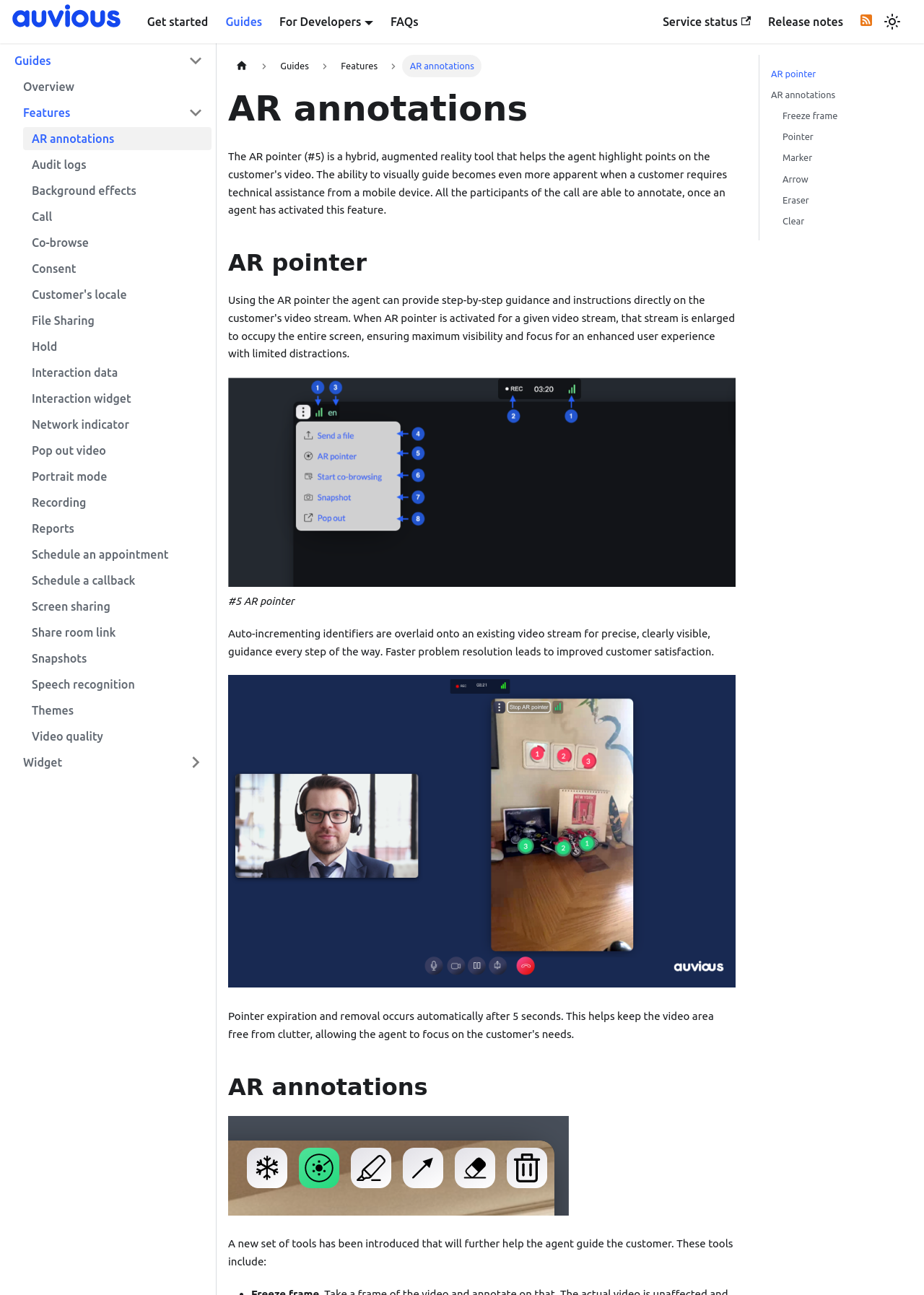Specify the bounding box coordinates for the region that must be clicked to perform the given instruction: "View the AR pointer".

[0.834, 0.051, 0.981, 0.063]